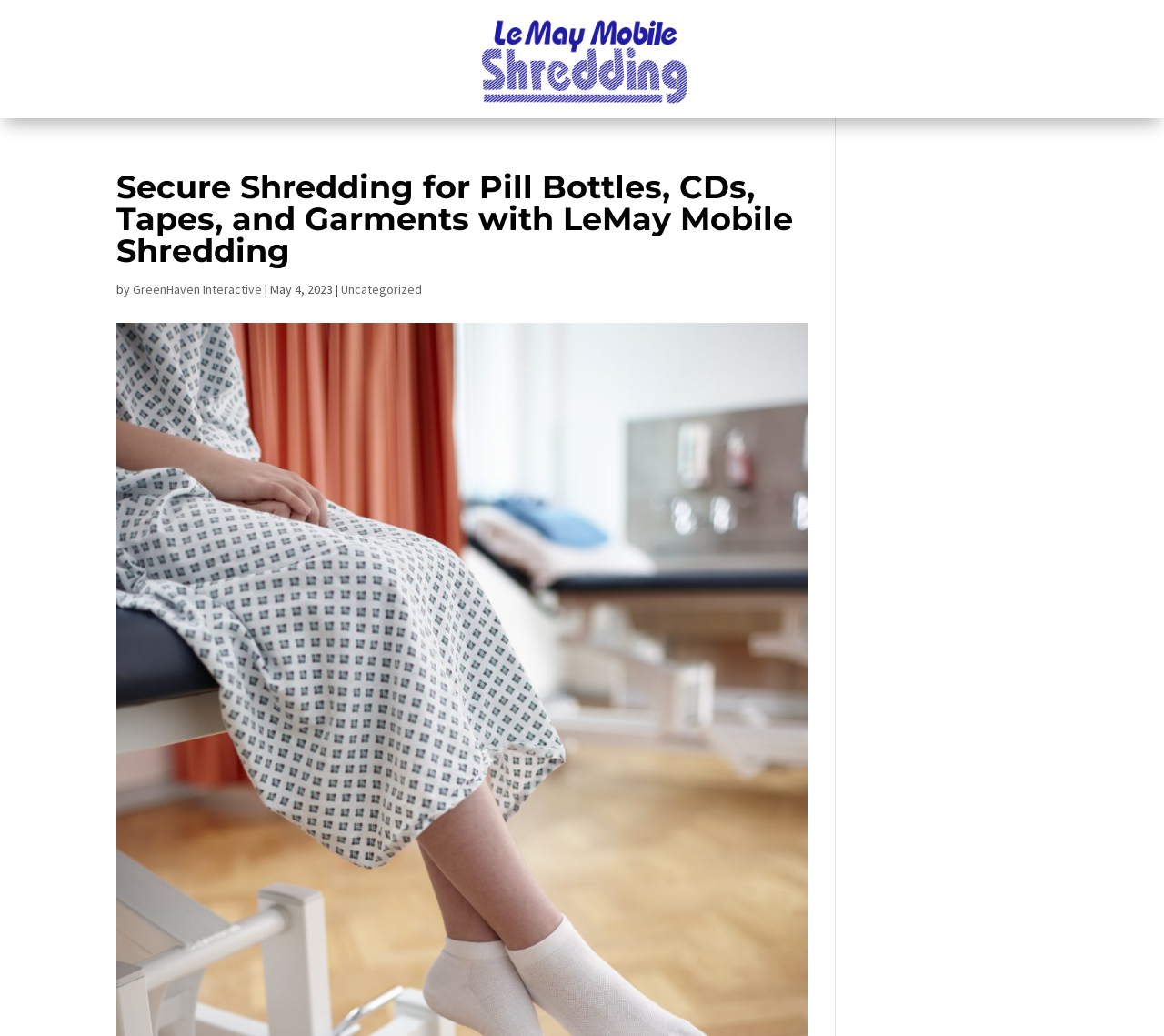What category does the latest article belong to?
Refer to the image and give a detailed response to the question.

The webpage categorizes the latest article under 'Uncategorized', which is mentioned in the footer section of the webpage.